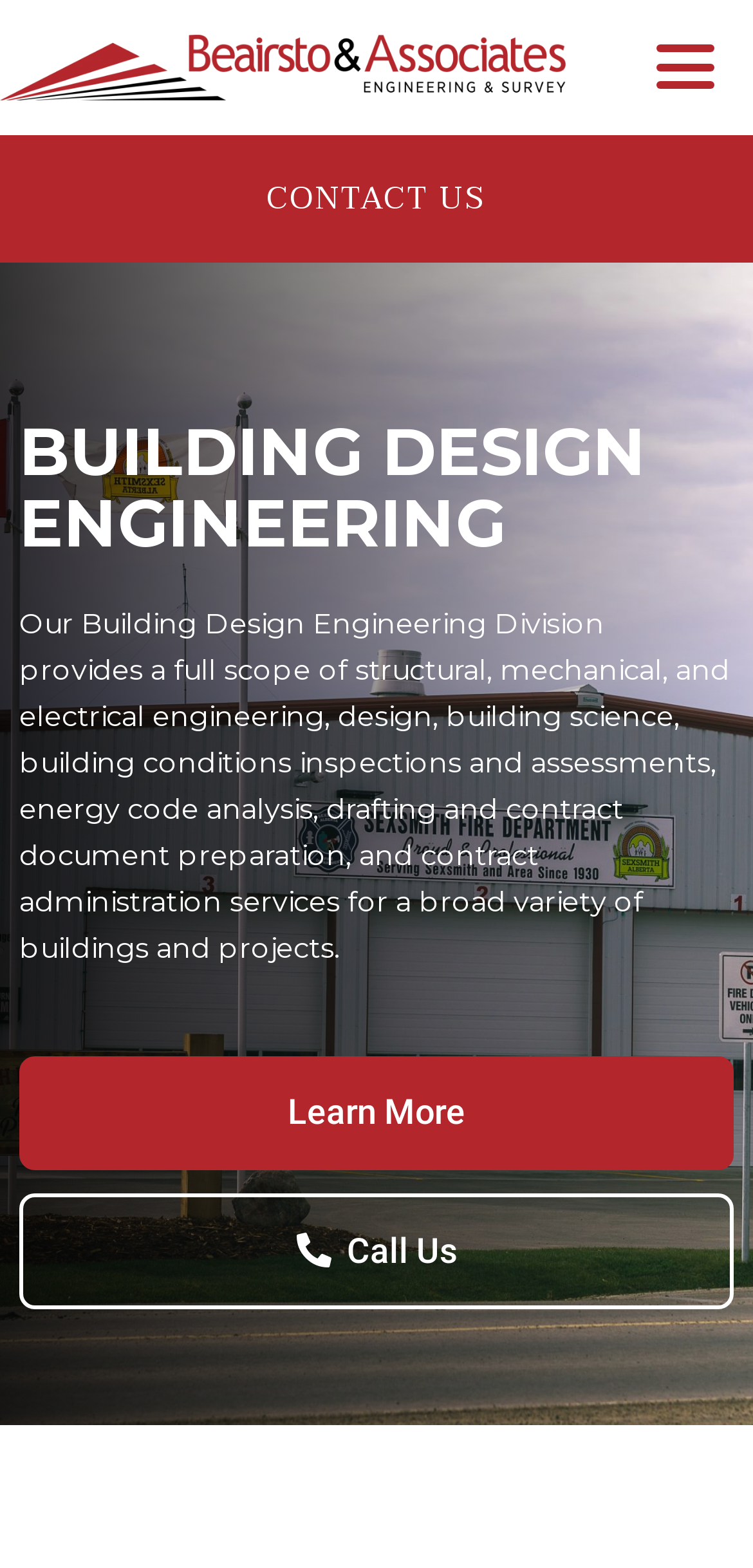What type of projects does the company work on?
Answer the question with a thorough and detailed explanation.

The type of projects the company works on can be found in the paragraph below the 'BUILDING DESIGN ENGINEERING' heading, which mentions that the company provides services for a broad variety of buildings and projects.